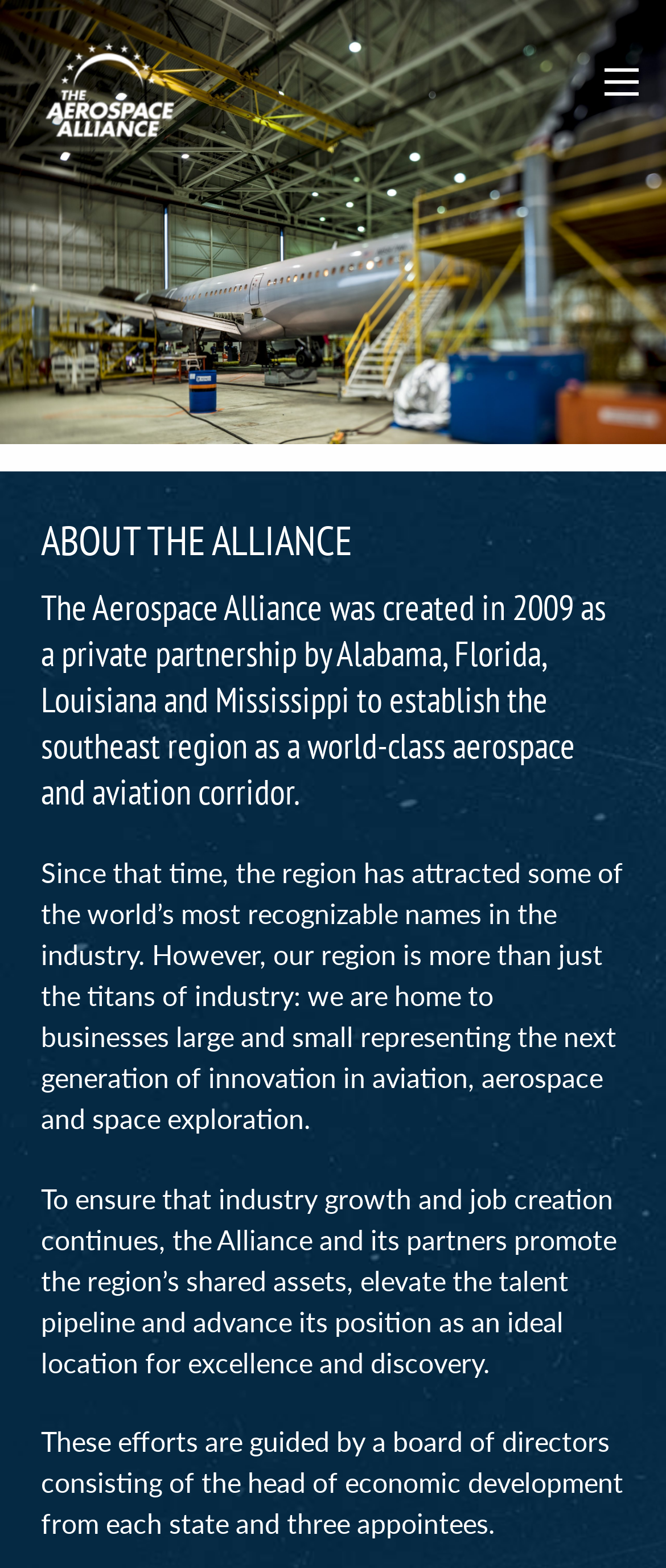Answer with a single word or phrase: 
What is the goal of the Aerospace Alliance?

Industry growth and job creation